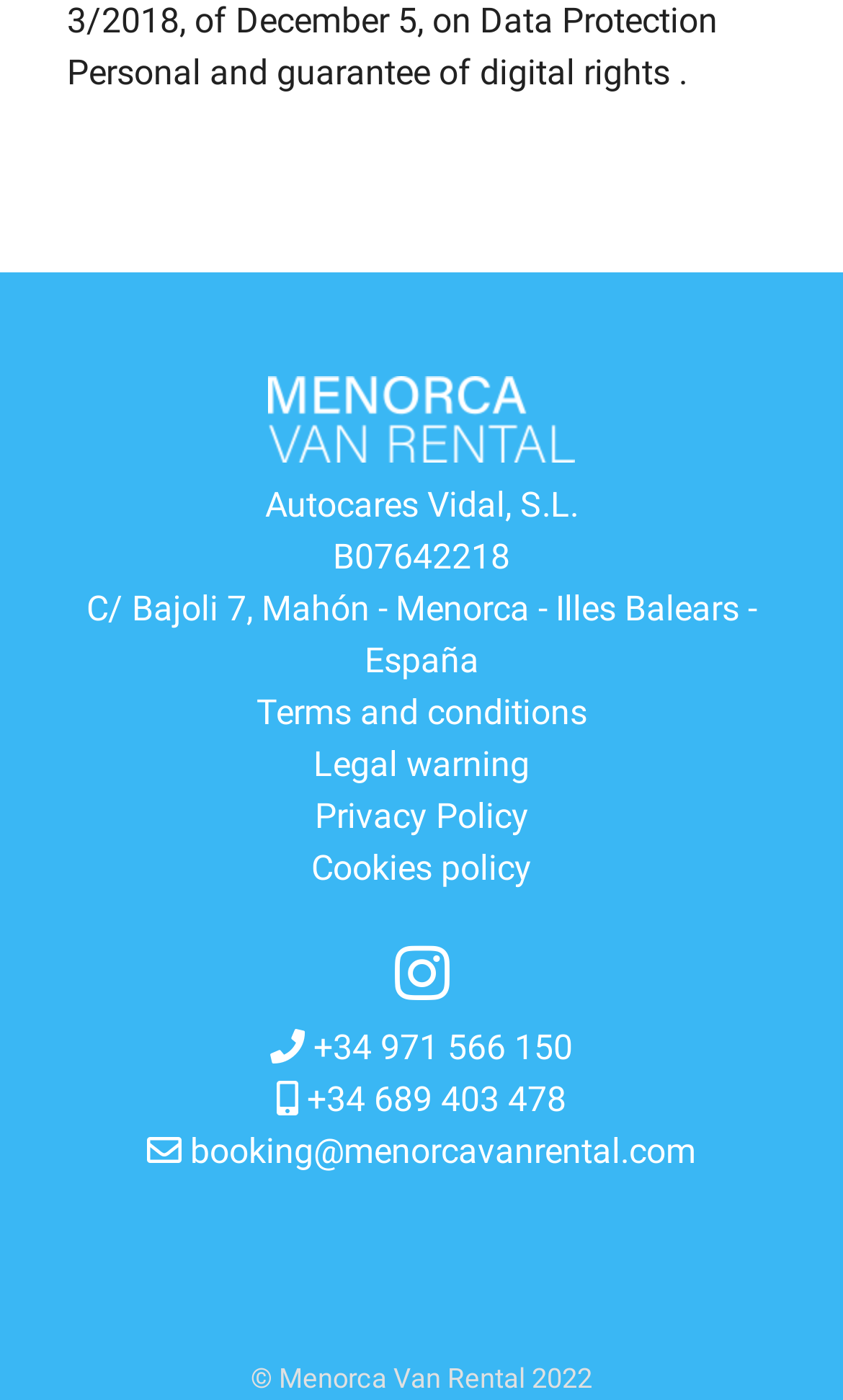Use one word or a short phrase to answer the question provided: 
What social media platform is linked?

Instagram